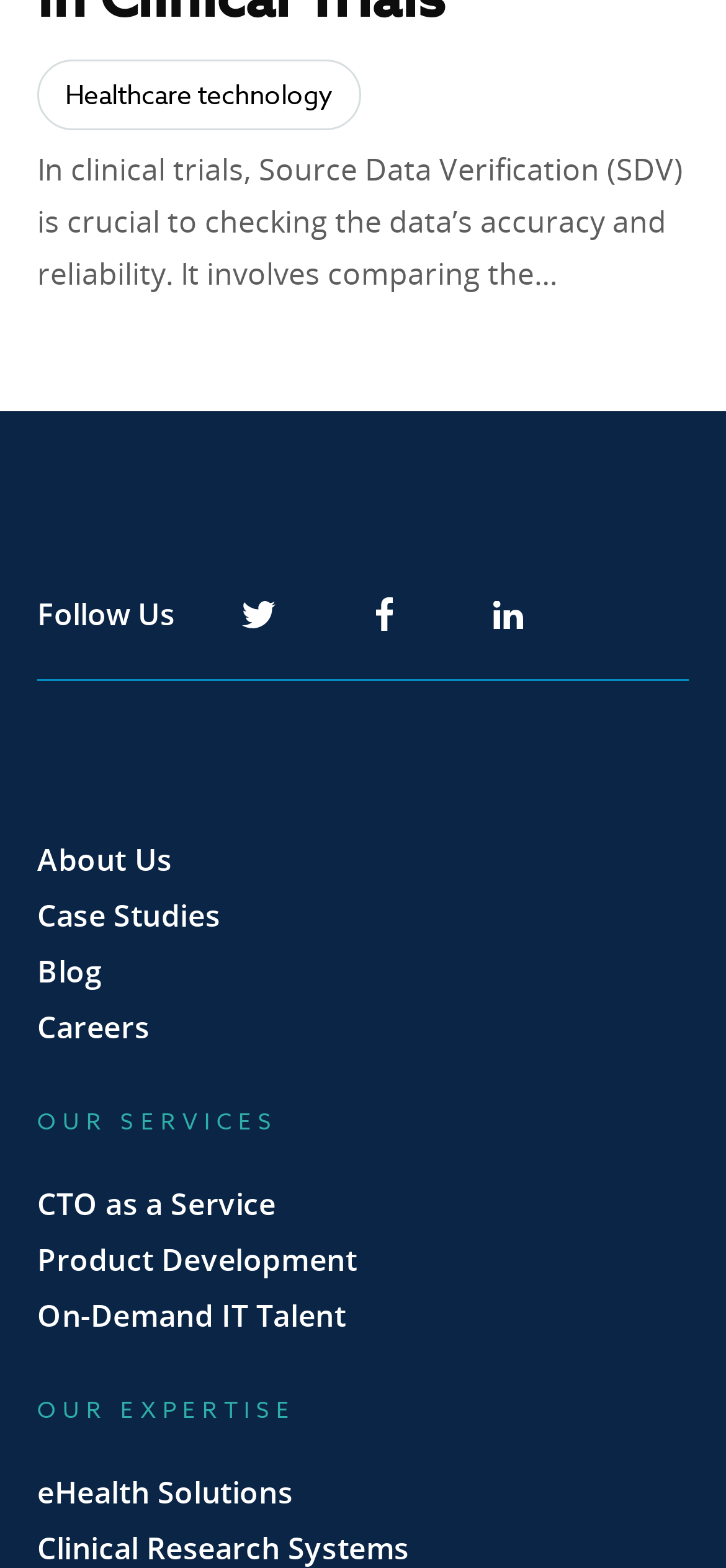Highlight the bounding box coordinates of the element you need to click to perform the following instruction: "Click on Healthcare technology."

[0.051, 0.038, 0.497, 0.083]